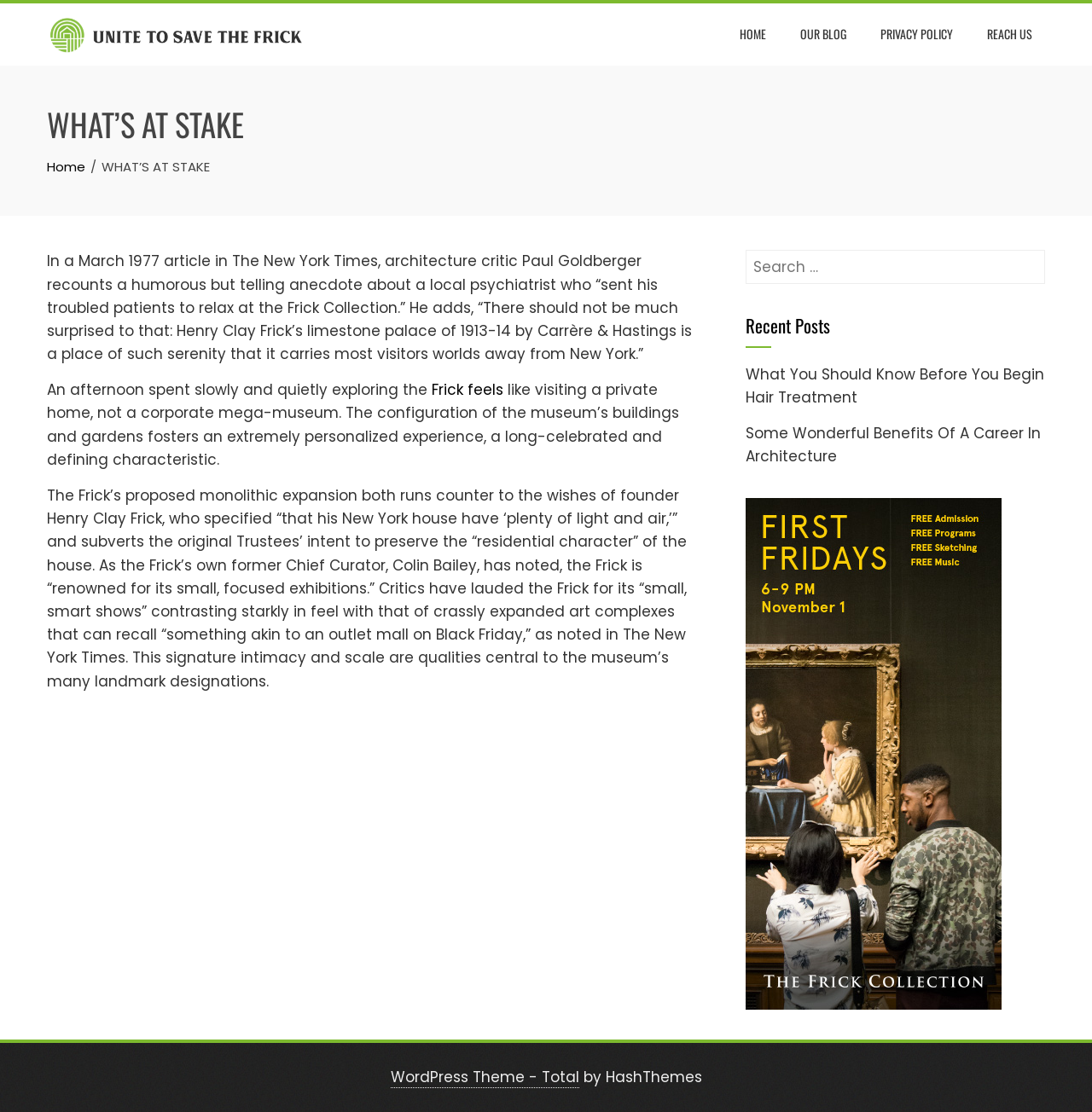Please identify the bounding box coordinates of the element I should click to complete this instruction: 'Click the 'Contact' link'. The coordinates should be given as four float numbers between 0 and 1, like this: [left, top, right, bottom].

None